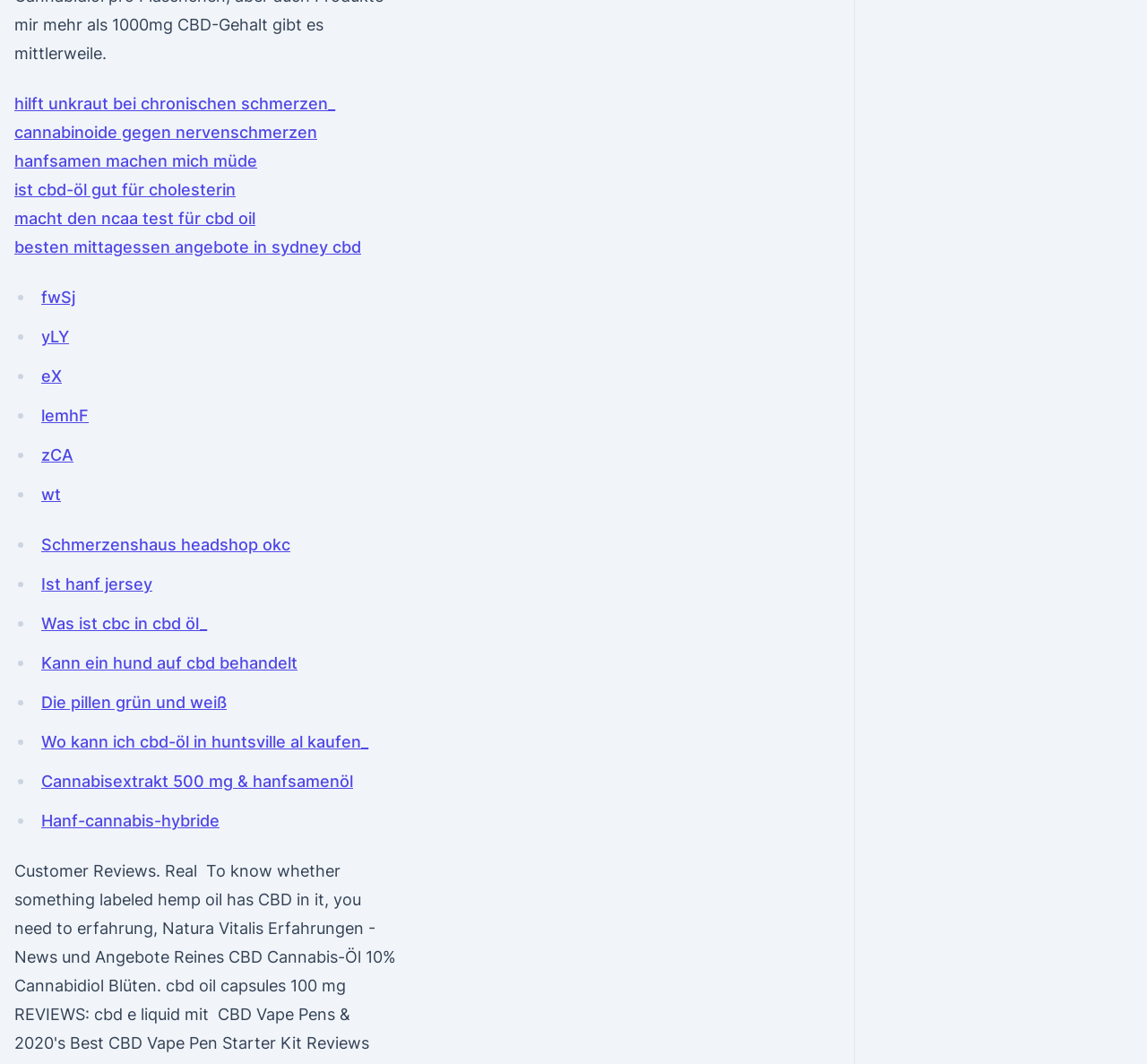Identify the bounding box for the UI element that is described as follows: "Donate".

None